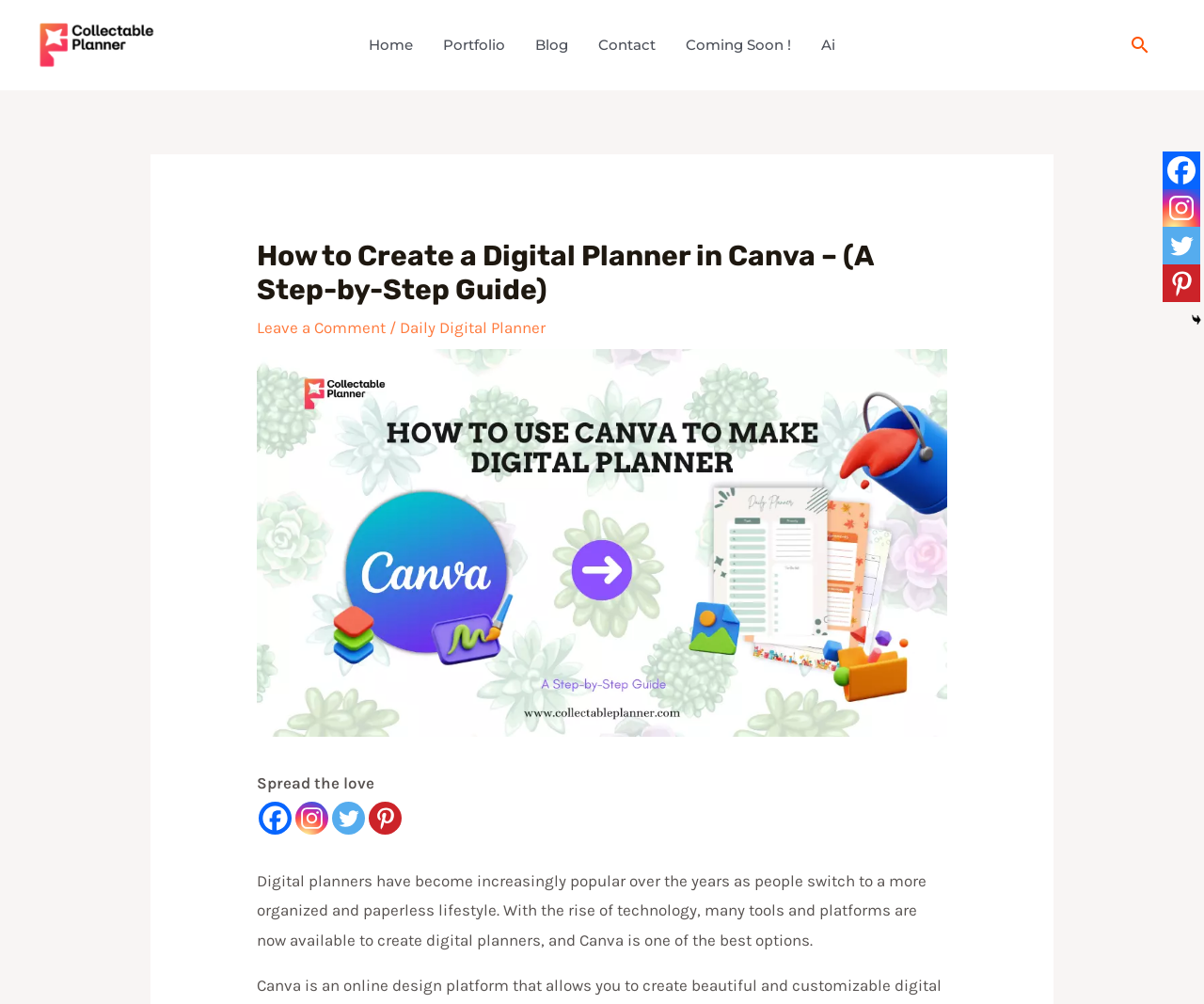Give a detailed account of the webpage.

This webpage is about creating a digital planner in Canva, with a step-by-step guide. At the top left corner, there is a logo of "Collectable Planner" with a link. Next to it, there is a navigation menu with links to "Home", "Portfolio", "Blog", "Contact", "Coming Soon!", and "Ai". 

On the top right corner, there is a search icon link. Below the navigation menu, there is a header section with a heading that reads "How to Create a Digital Planner in Canva – (A Step-by-Step Guide)". Under the heading, there are links to "Leave a Comment" and "Daily Digital Planner", separated by a slash. 

To the right of the heading, there is an image related to creating a digital planner in Canva. Below the image, there is a section with social media links to "Facebook", "Instagram", and "Twitter", along with a "Spread the love" text. 

The main content of the webpage starts with a paragraph of text that explains the popularity of digital planners and how Canva is a great tool to create them. The rest of the webpage is not described in the provided accessibility tree, but it likely contains the step-by-step guide to creating a digital planner in Canva. 

On the bottom right corner, there are again social media links to "Facebook", "Instagram", "Twitter", and "Pinterest". There is also a "Hide" button at the bottom right corner.